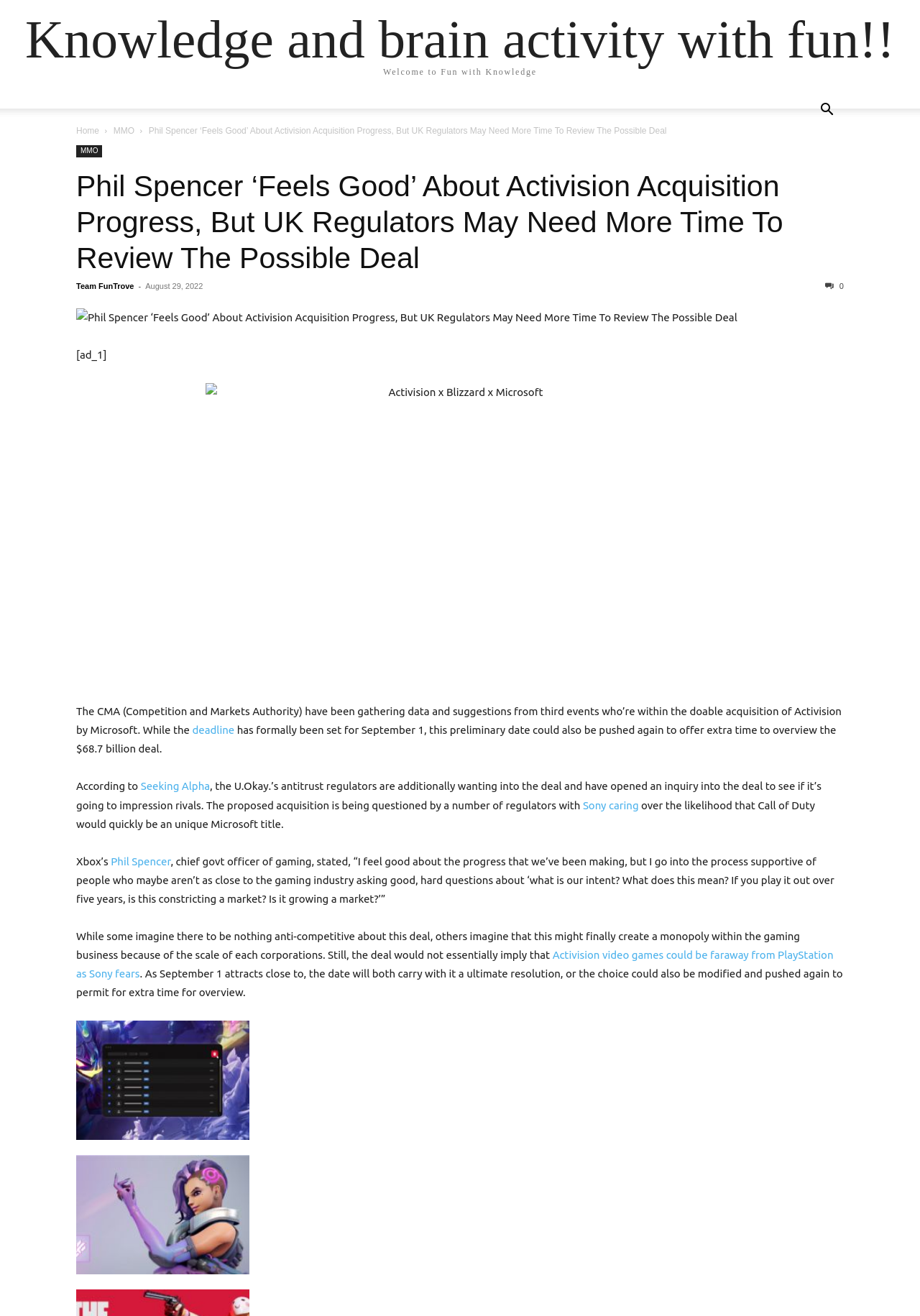Specify the bounding box coordinates of the element's region that should be clicked to achieve the following instruction: "Click on the 'Phil Spencer ‘Feels Good’ About Activision Acquisition Progress, But UK Regulators May Need More Time To Review The Possible Deal' link". The bounding box coordinates consist of four float numbers between 0 and 1, in the format [left, top, right, bottom].

[0.083, 0.129, 0.851, 0.209]